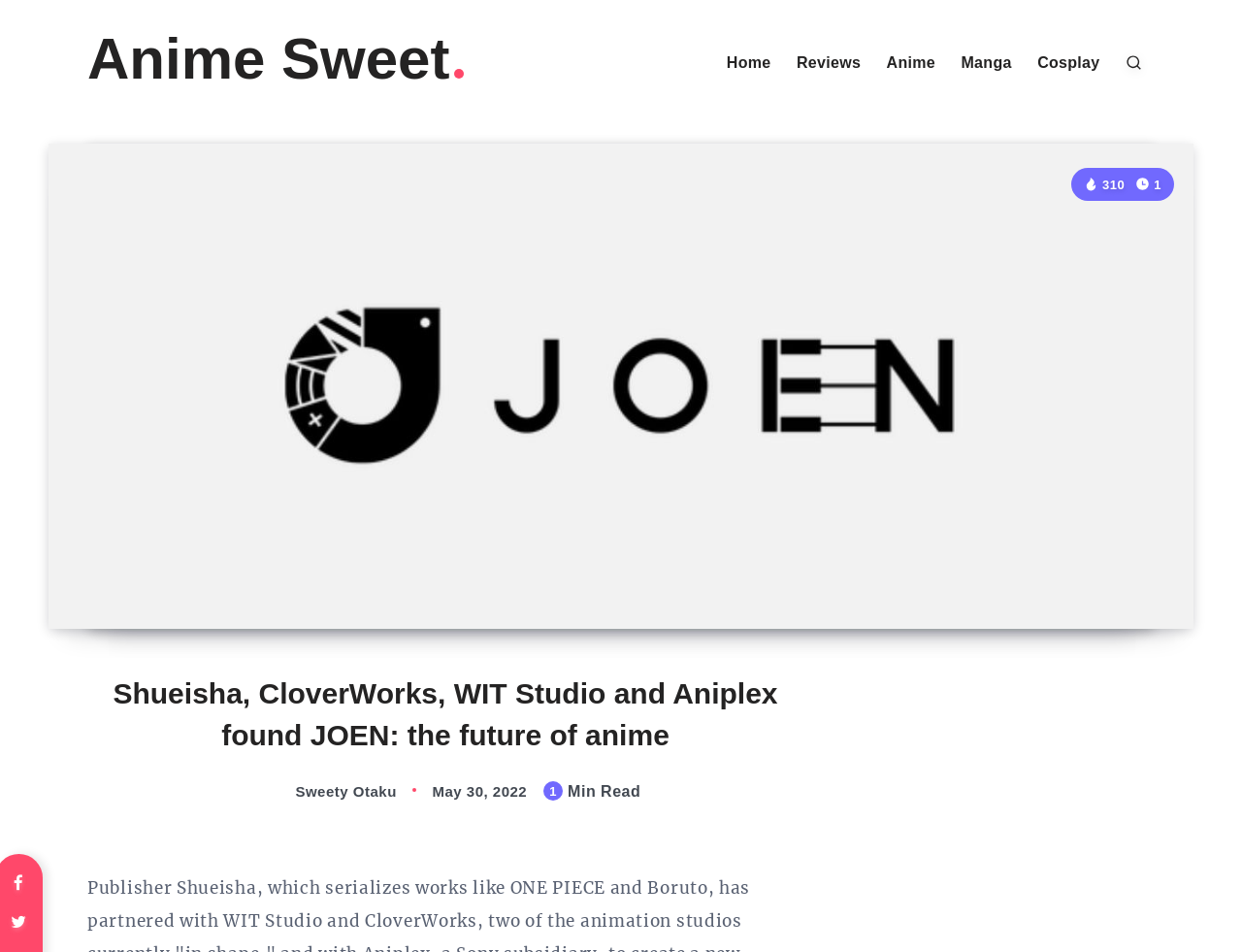What is the reading time of the article?
Look at the image and answer the question with a single word or phrase.

1 Min